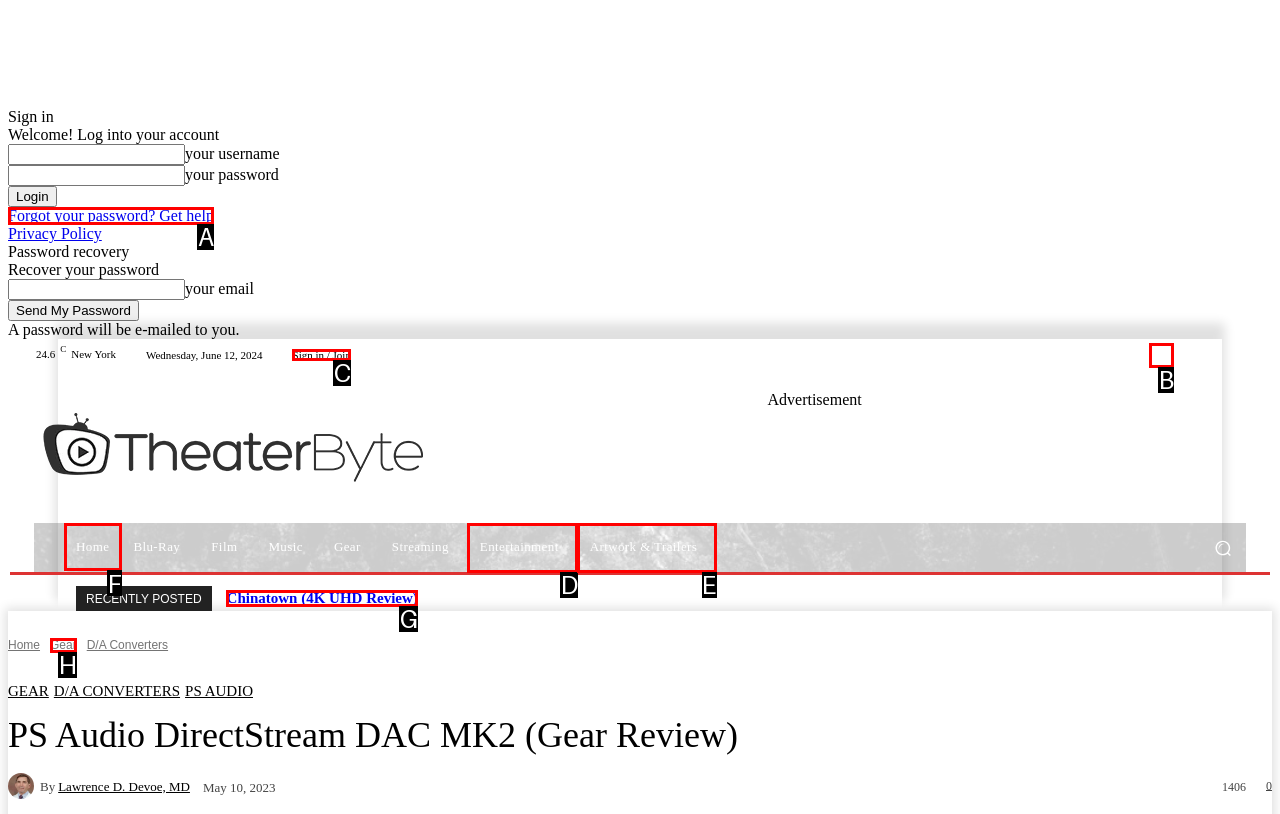Which HTML element should be clicked to complete the following task: Go to Home?
Answer with the letter corresponding to the correct choice.

F